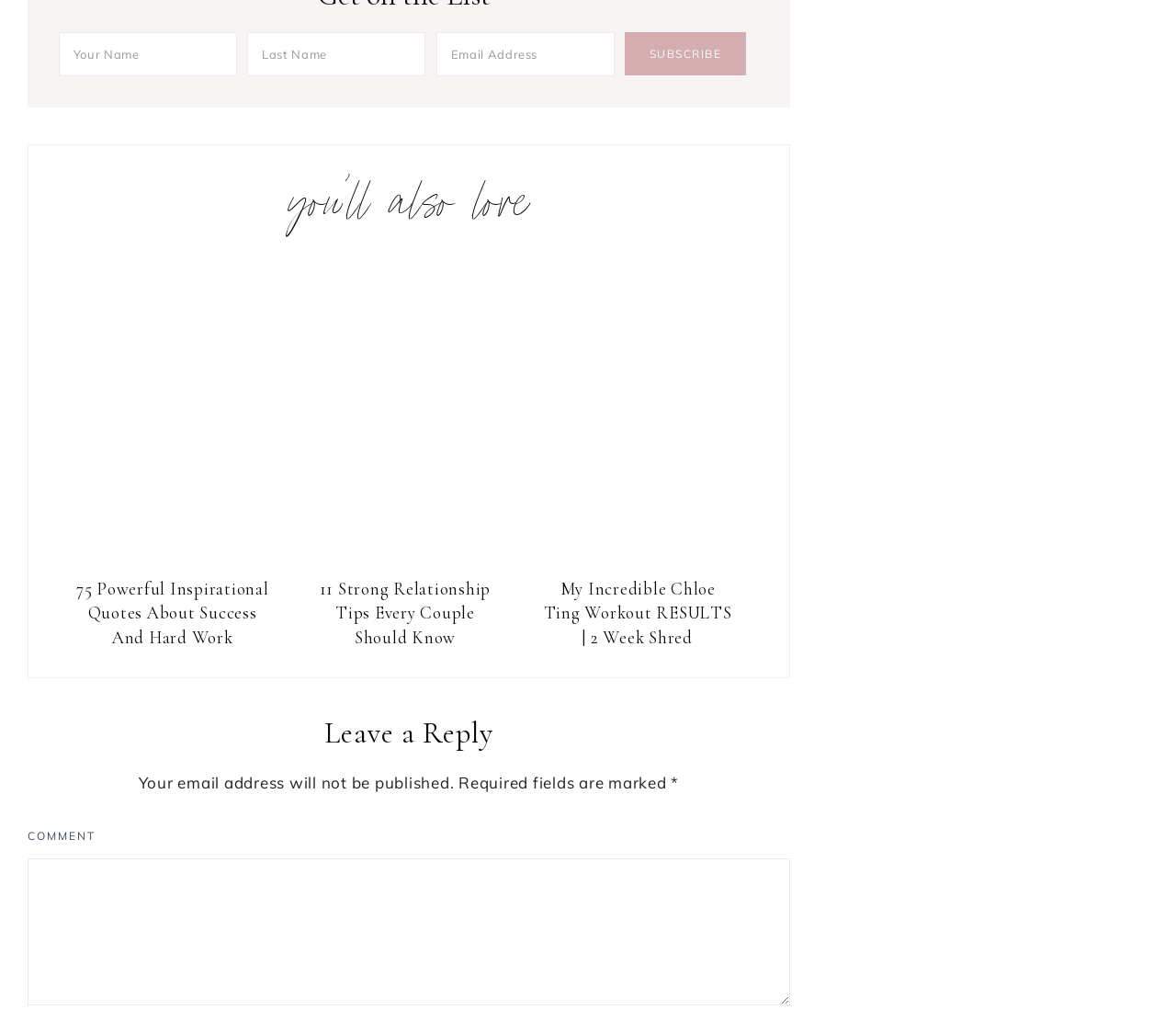What is the purpose of the textbox at the bottom of the page?
Please answer the question with a single word or phrase, referencing the image.

To leave a comment